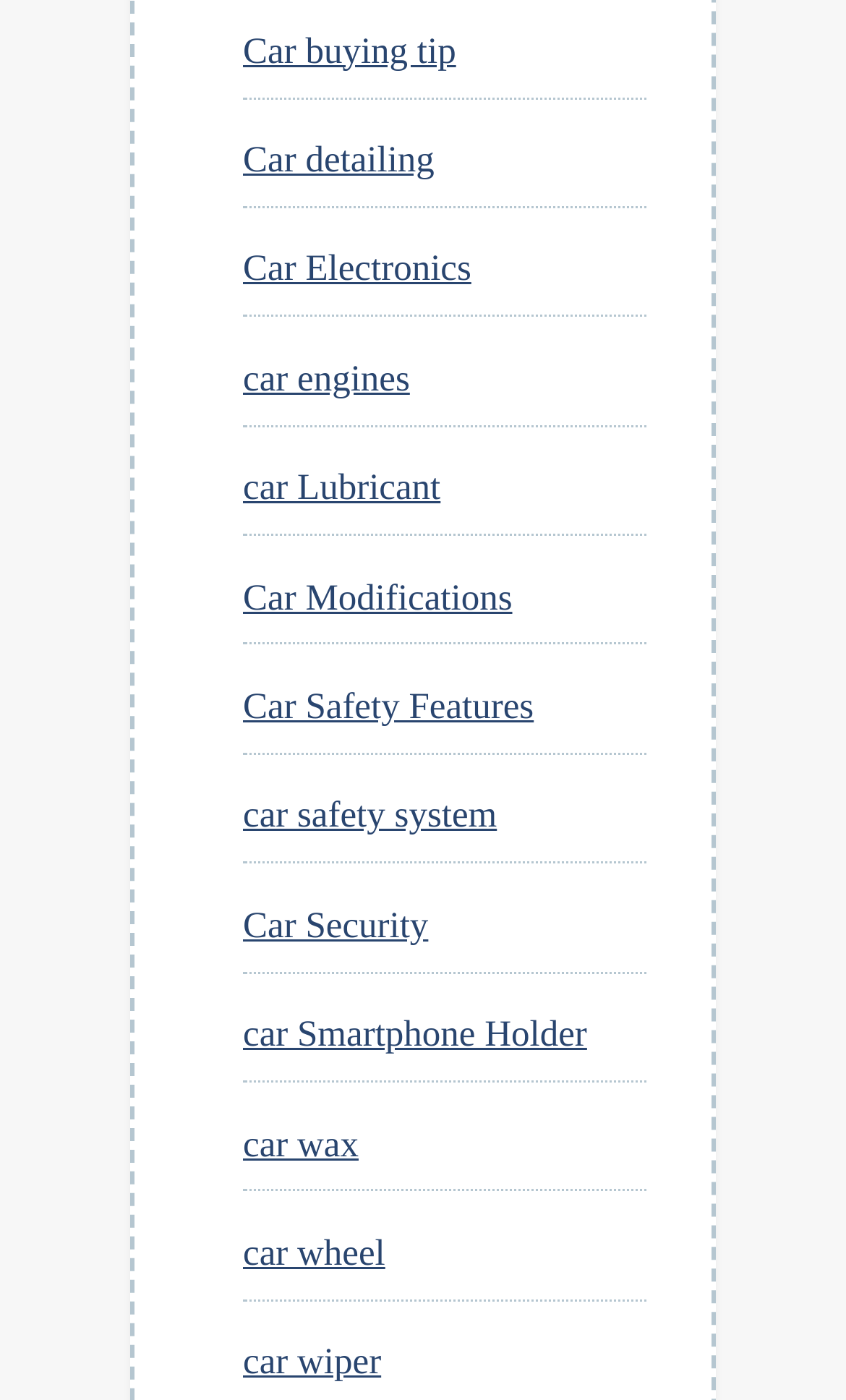How many car-related categories are listed?
From the image, respond using a single word or phrase.

12